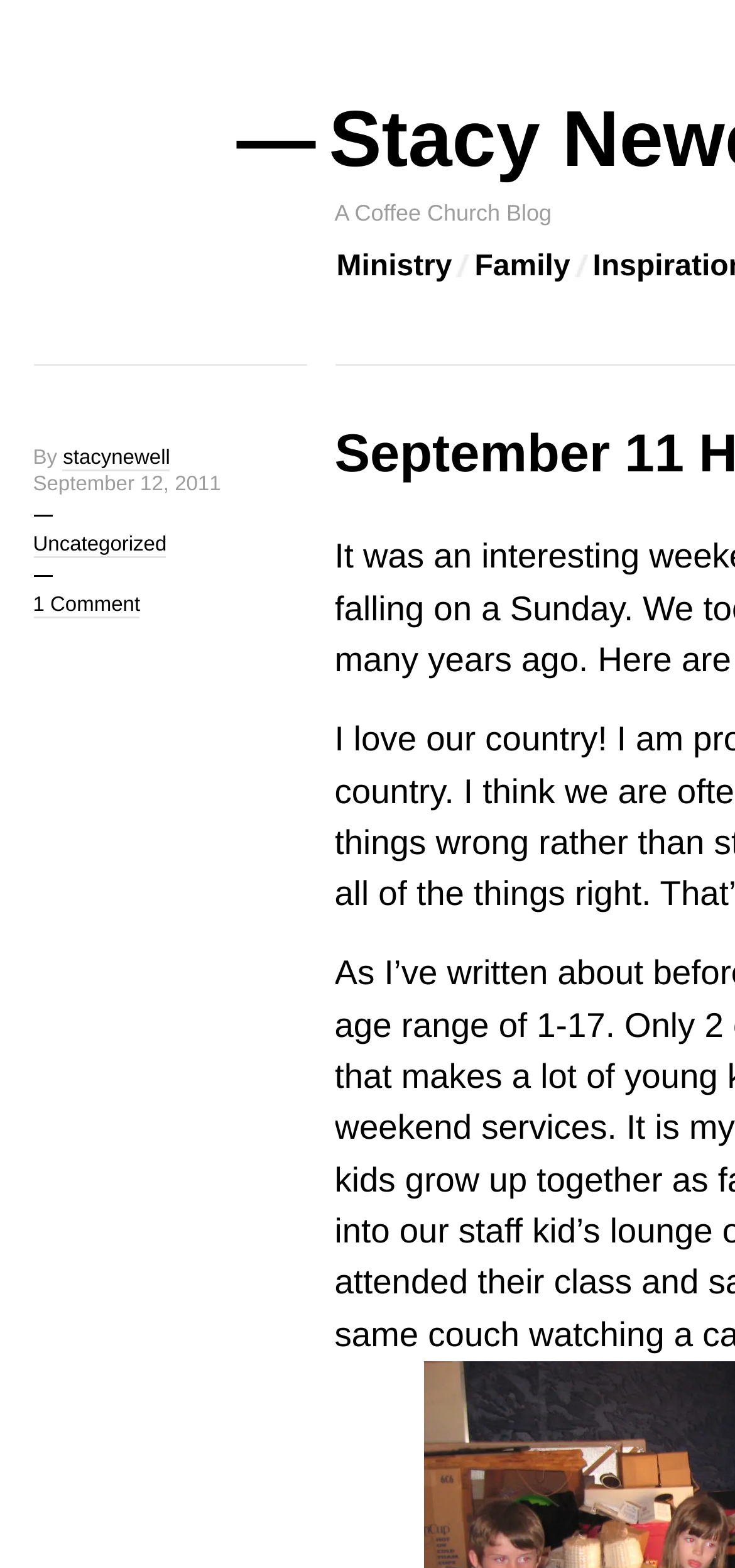Using the description: "1 Comment", identify the bounding box of the corresponding UI element in the screenshot.

[0.045, 0.379, 0.191, 0.395]